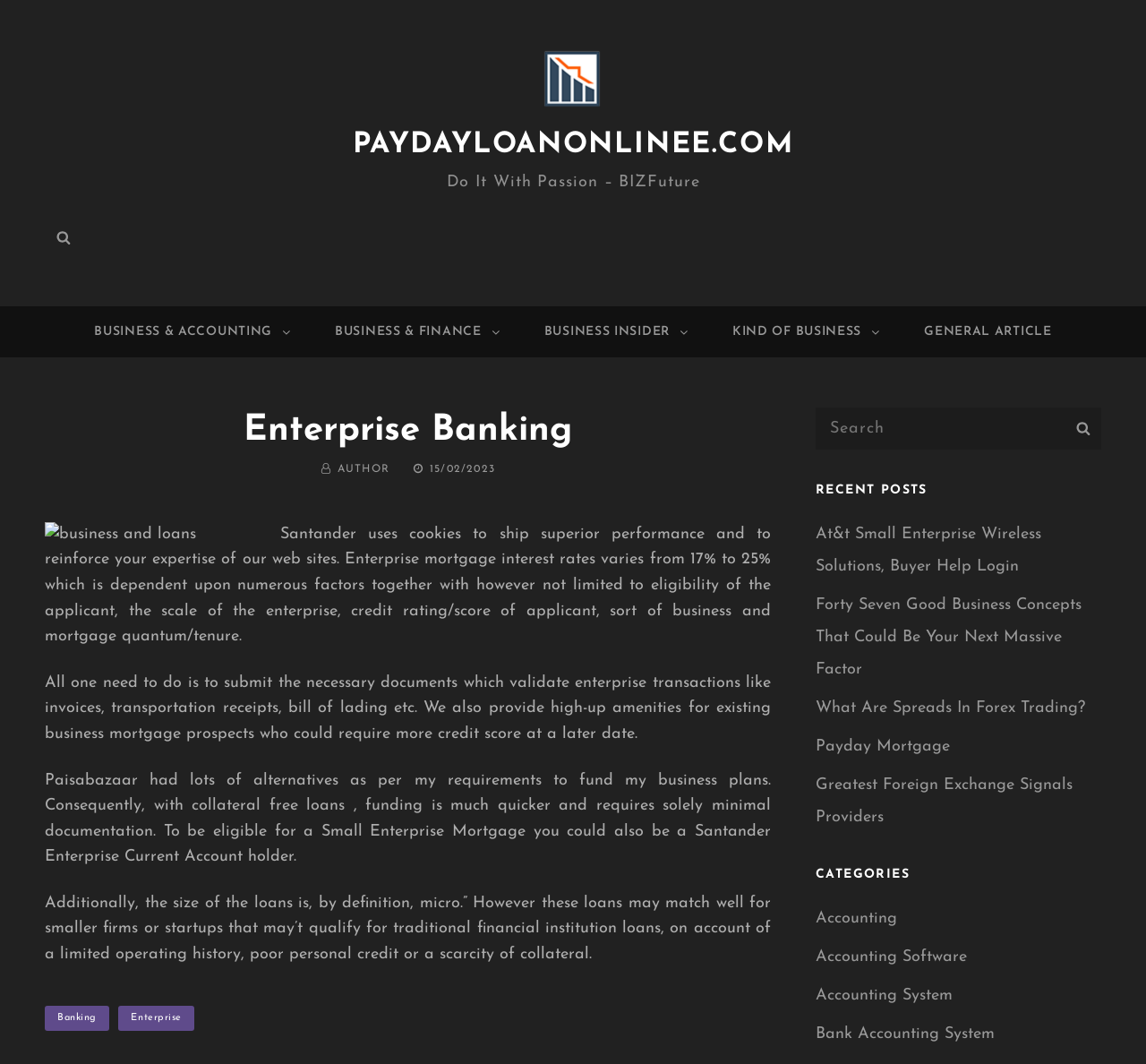Please identify the bounding box coordinates of the clickable region that I should interact with to perform the following instruction: "Search for business loans". The coordinates should be expressed as four float numbers between 0 and 1, i.e., [left, top, right, bottom].

[0.039, 0.207, 0.071, 0.241]